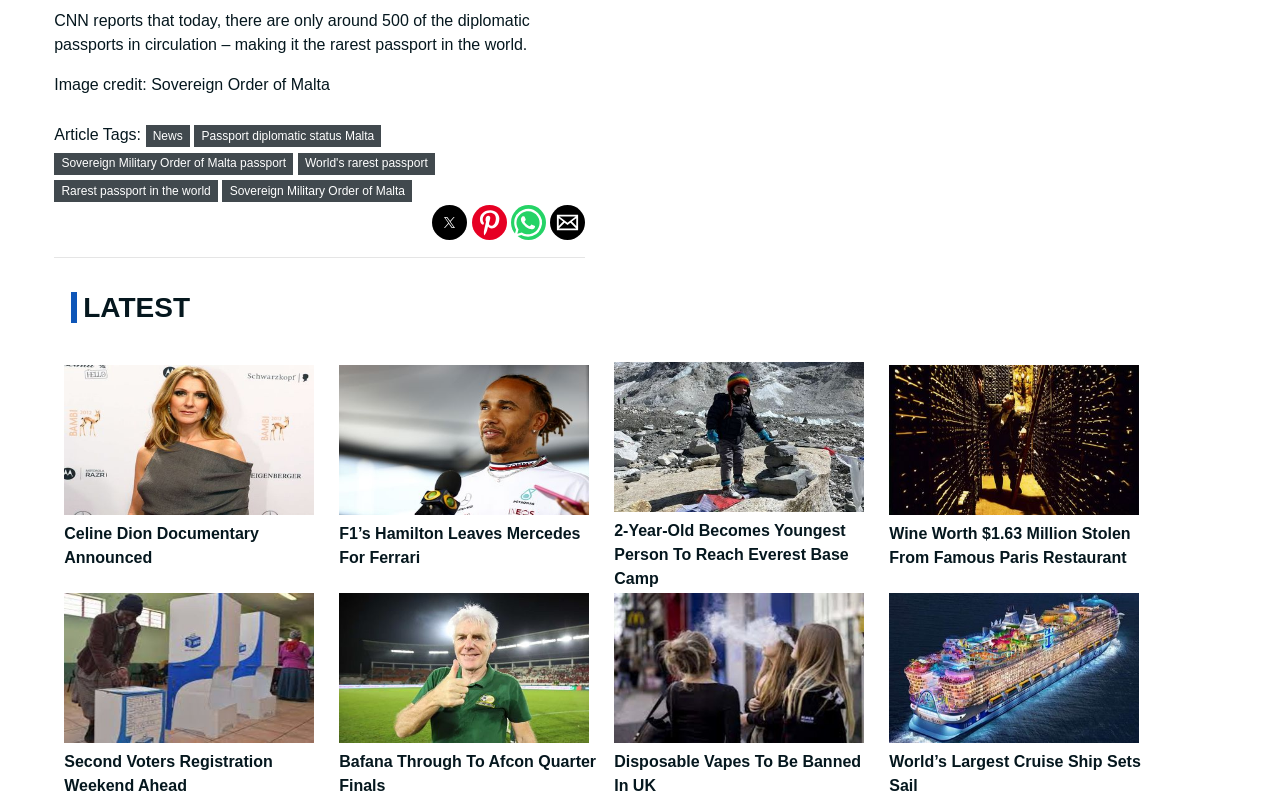Could you indicate the bounding box coordinates of the region to click in order to complete this instruction: "Search for something".

None